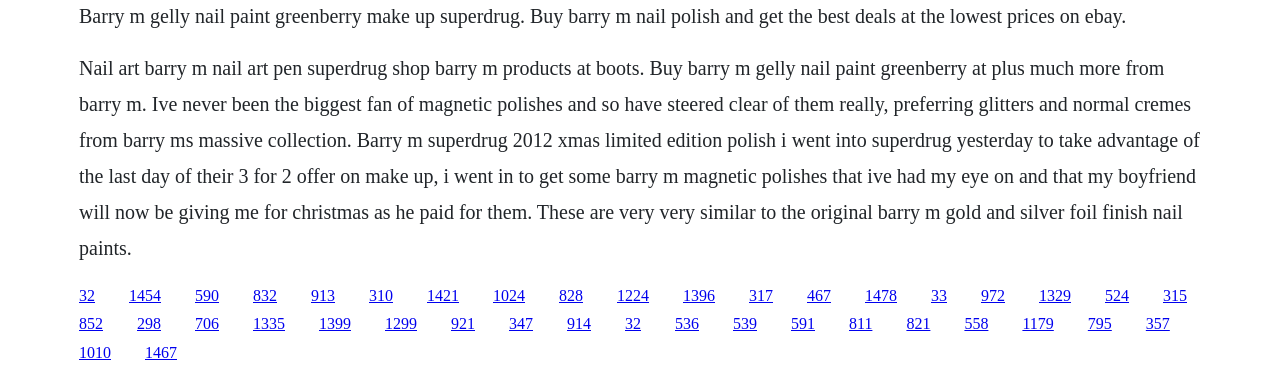Using the information in the image, give a comprehensive answer to the question: 
What is the topic of the text?

The text mentions 'nail art', 'nail polish', and 'magnetic polishes', indicating that the topic of the text is related to nail art and nail care.